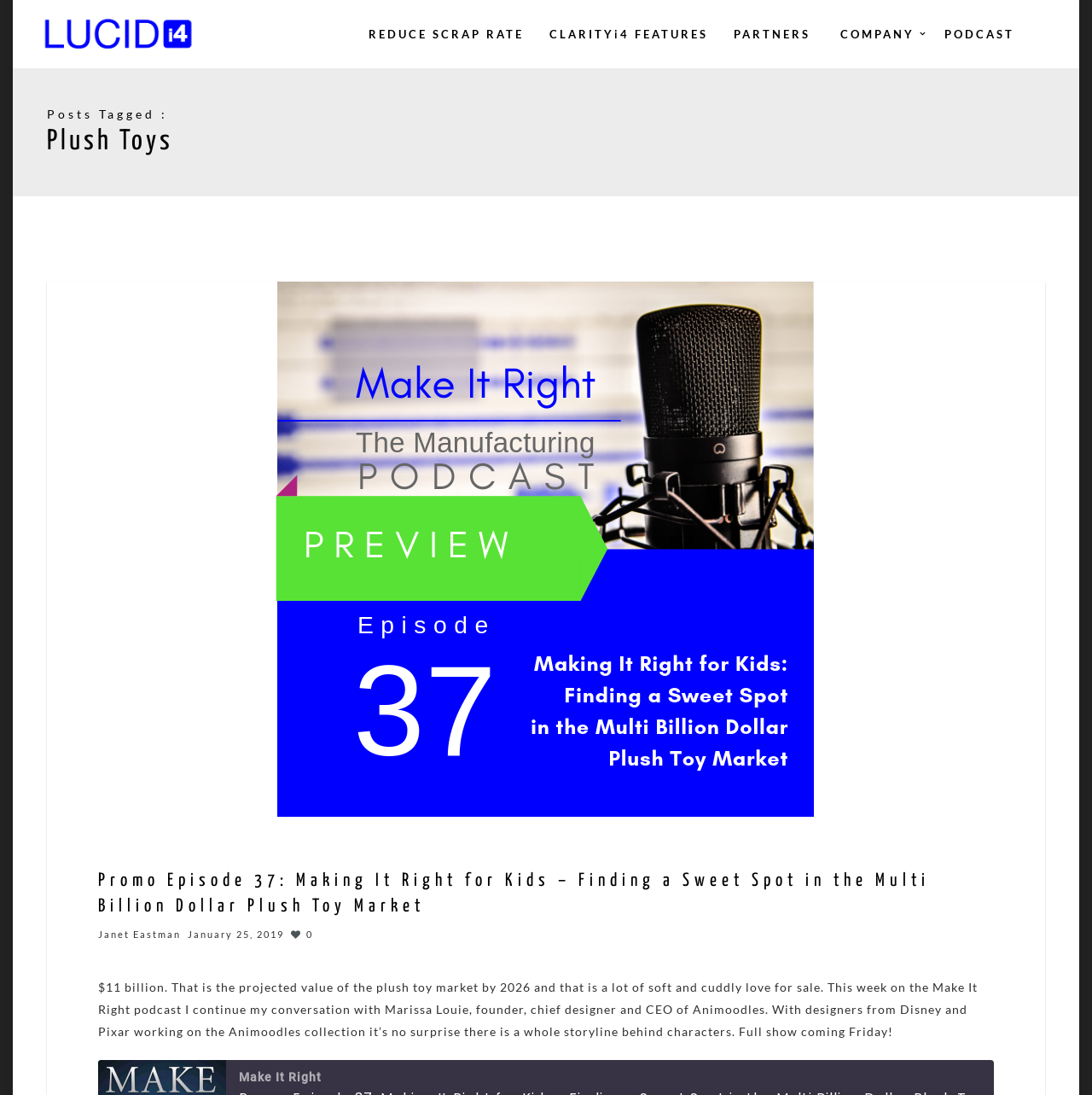What is the name of the company? Analyze the screenshot and reply with just one word or a short phrase.

LUCIDi4